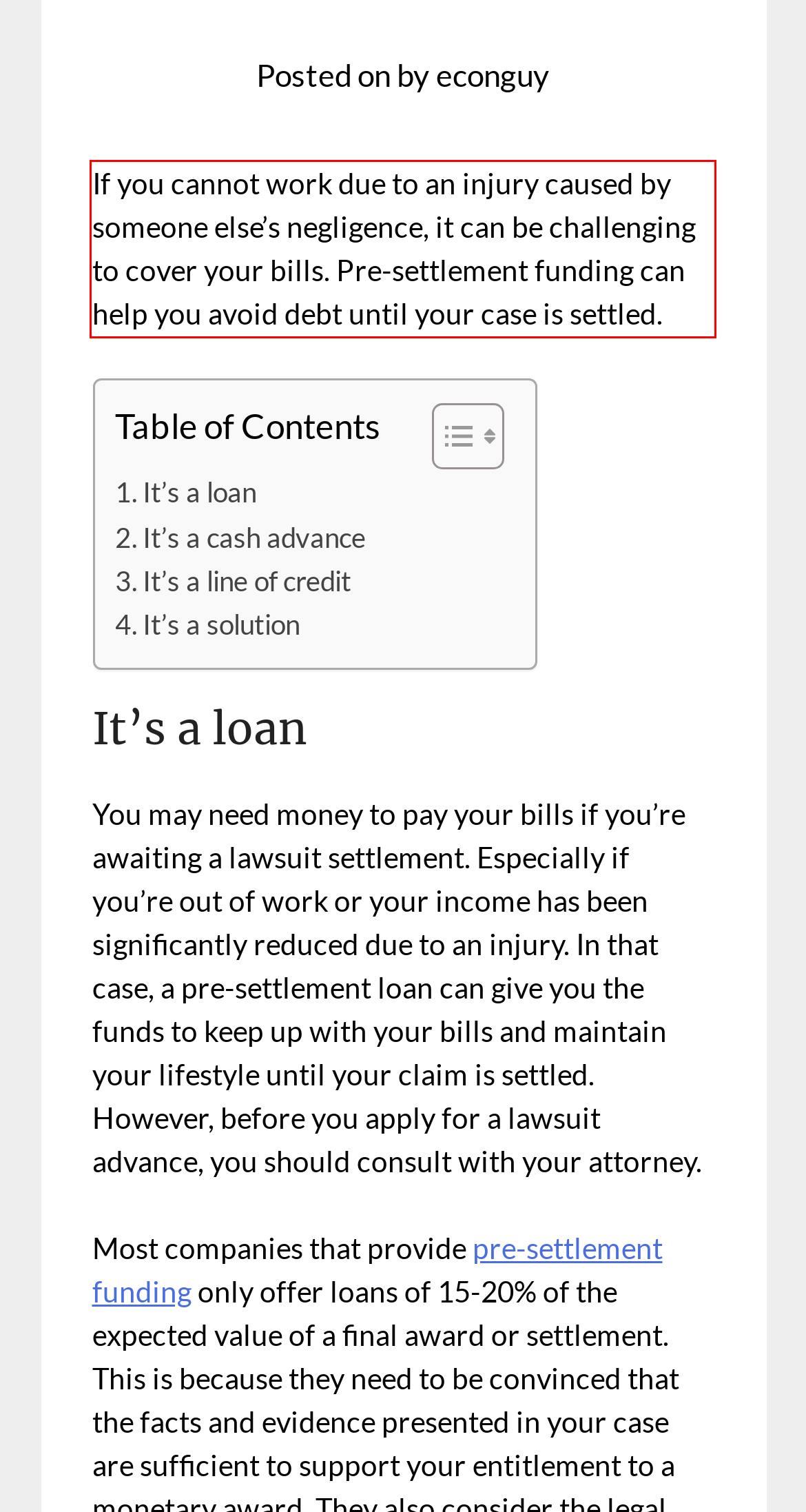Using the webpage screenshot, recognize and capture the text within the red bounding box.

If you cannot work due to an injury caused by someone else’s negligence, it can be challenging to cover your bills. Pre-settlement funding can help you avoid debt until your case is settled.